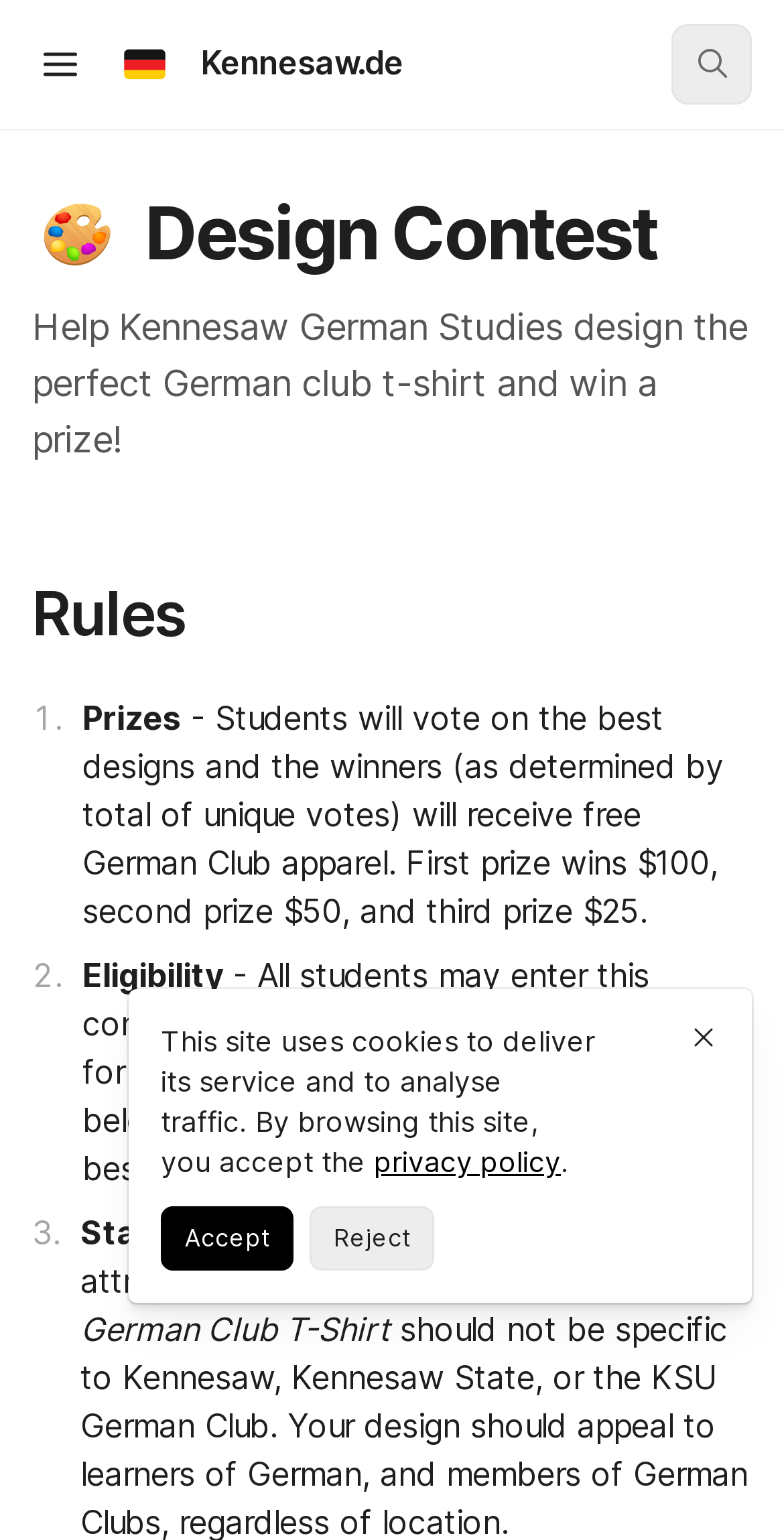Summarize the webpage with intricate details.

The webpage is about a design contest for a German club t-shirt, where students can participate and win prizes. At the top left, there is a button to open a table of contents, accompanied by a small image. Next to it, there is a logo of Kennesaw.de, which is an image with a heading that reads "Kennesaw.de". On the top right, there is a search button with a small image.

Below the top section, there is a header that spans the entire width of the page, containing a heading that reads "🎨Design Contest" and a paragraph of text that explains the contest, which is to design the perfect German club t-shirt and win a prize. 

Underneath the header, there are several sections of text, each with a heading that describes the rules of the contest. The first section is about prizes, which includes information about the voting process and the amounts of the prizes. The second section is about eligibility, which states that all students can enter the competition. The third section is about standards, which provides guidelines for the design.

At the bottom of the page, there is a modal dialog box about cookies, which explains how the site uses cookies and provides a link to the privacy policy. The dialog box has buttons to close, accept, or reject the cookies policy.